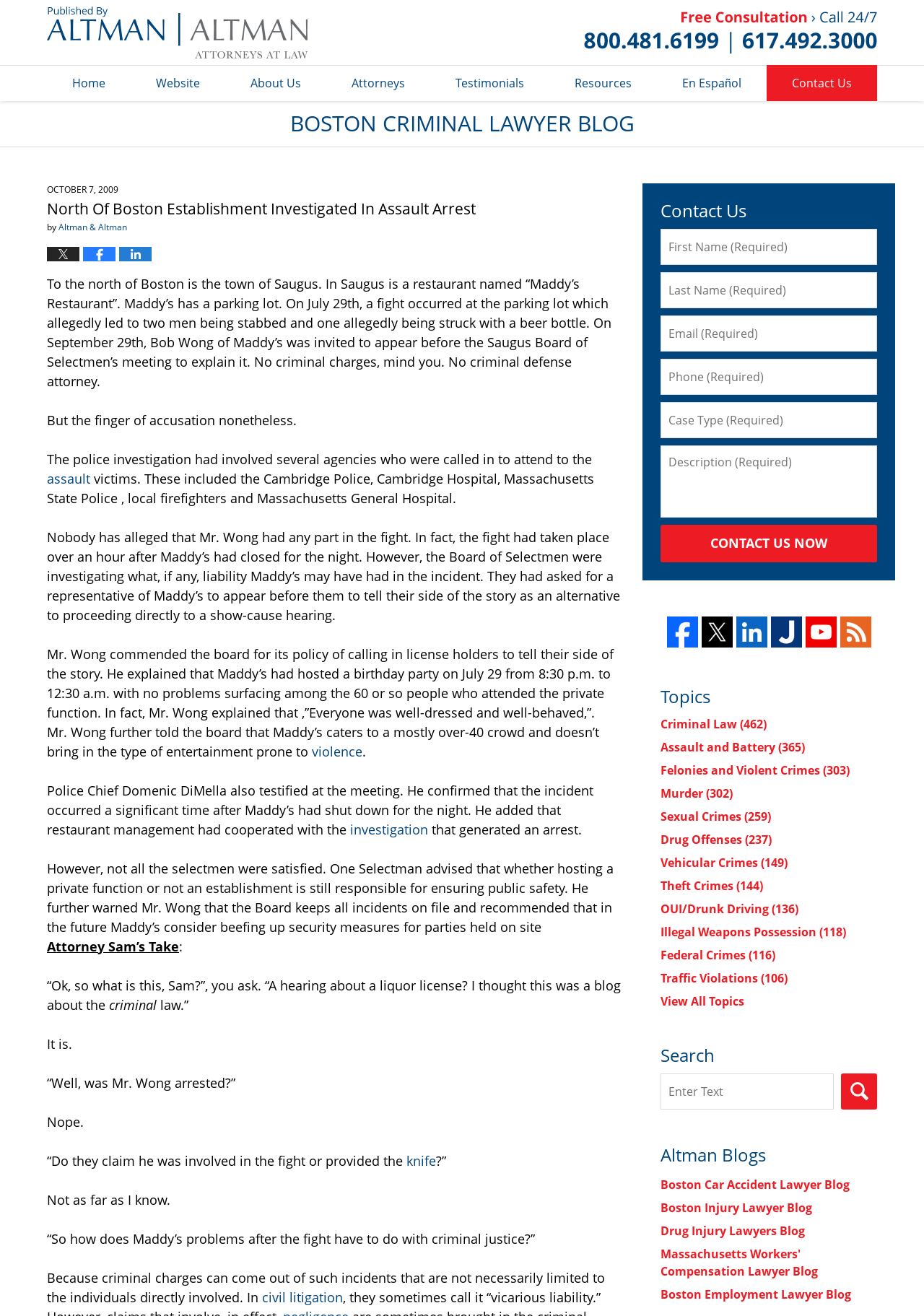Provide a one-word or one-phrase answer to the question:
What is the type of crime mentioned in the article?

assault